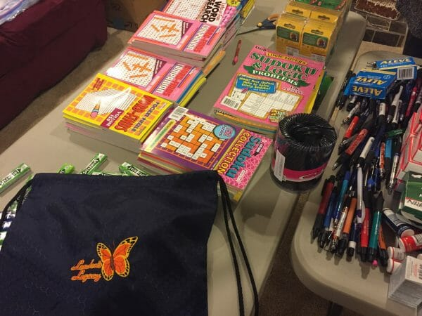What is the purpose of the care bags?
Based on the image, answer the question with a single word or brief phrase.

To provide comfort and joy